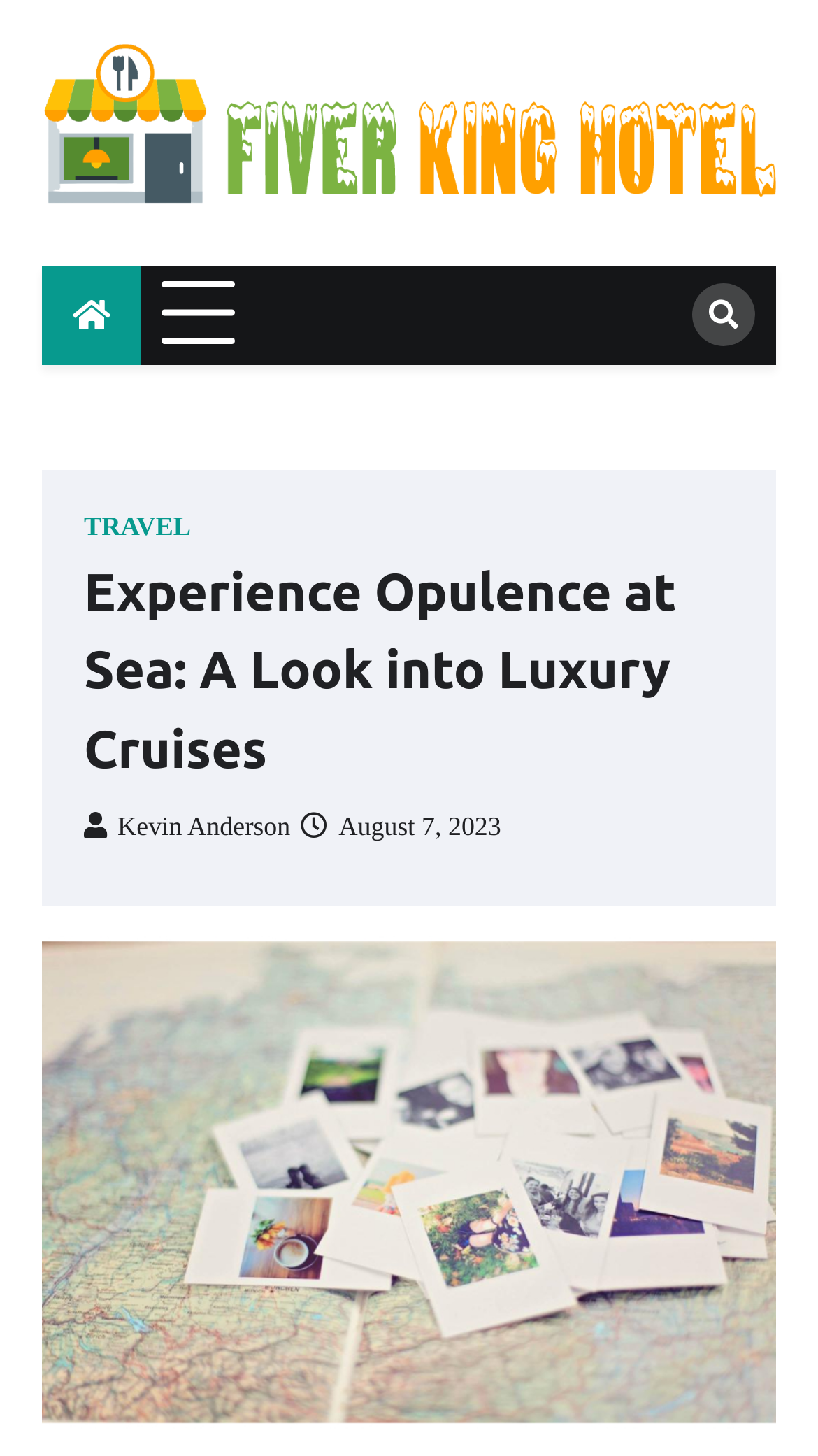Provide an in-depth caption for the webpage.

The webpage is about luxury cruises, with a focus on the Five Kings Hotel. At the top, there is a prominent link to the hotel's website, accompanied by a small image of the hotel's logo. Below this, there is a heading that reads "Where Luxury and Hospitality Reign Supreme". 

To the right of the heading, there is a link and a button, but they do not contain any descriptive text. Further down, there is a section with a heading that reads "Experience Opulence at Sea: A Look into Luxury Cruises", which is likely the main title of the article. 

Underneath the main title, there are links to the author, Kevin Anderson, and the publication date, August 7, 2023. The publication date is also marked as a time element. On the right side of the page, there is a link with a font awesome icon, which may be a social media link or a button to share the article.